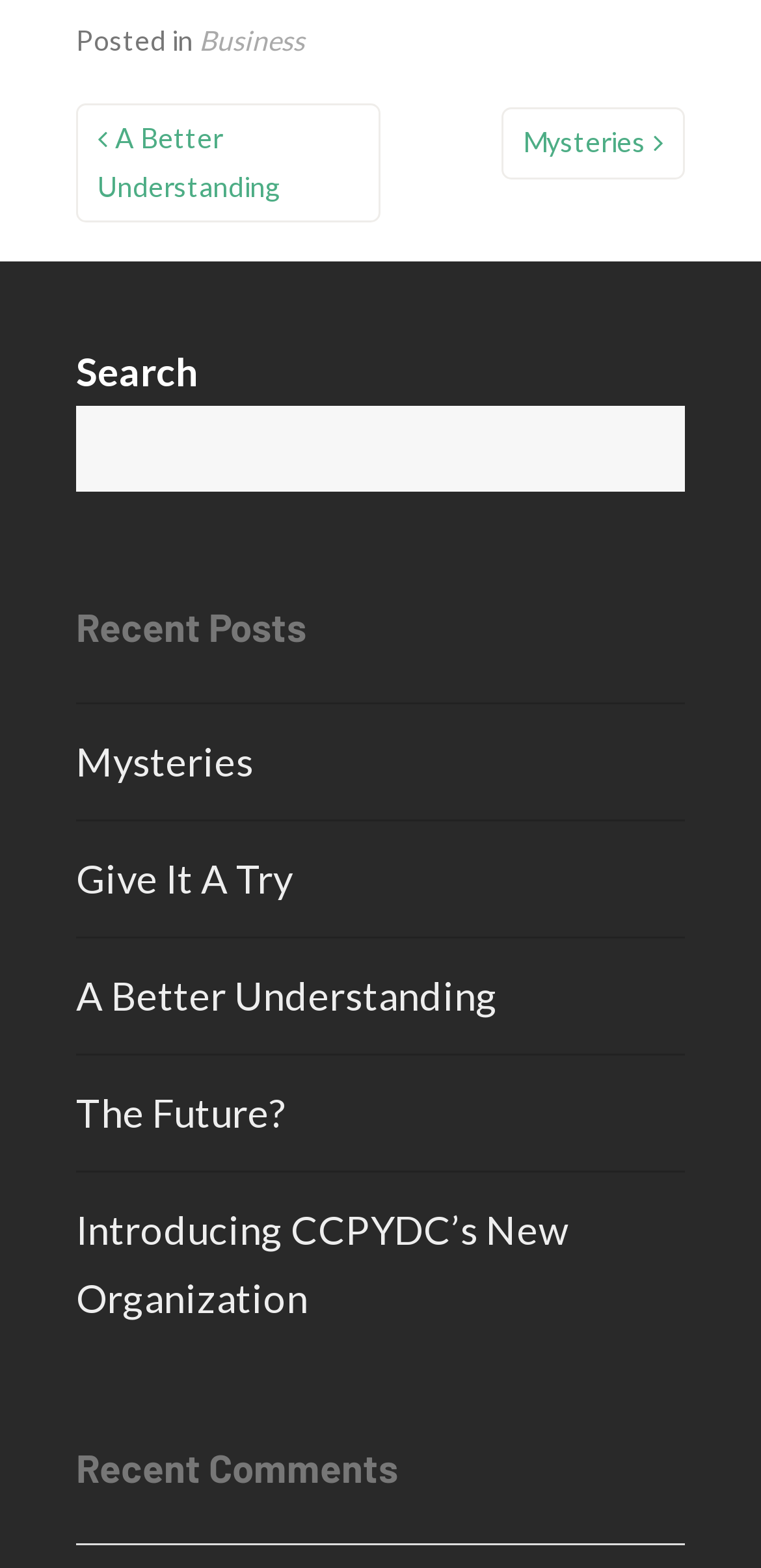Give a concise answer using only one word or phrase for this question:
How many links are in the post navigation section?

2